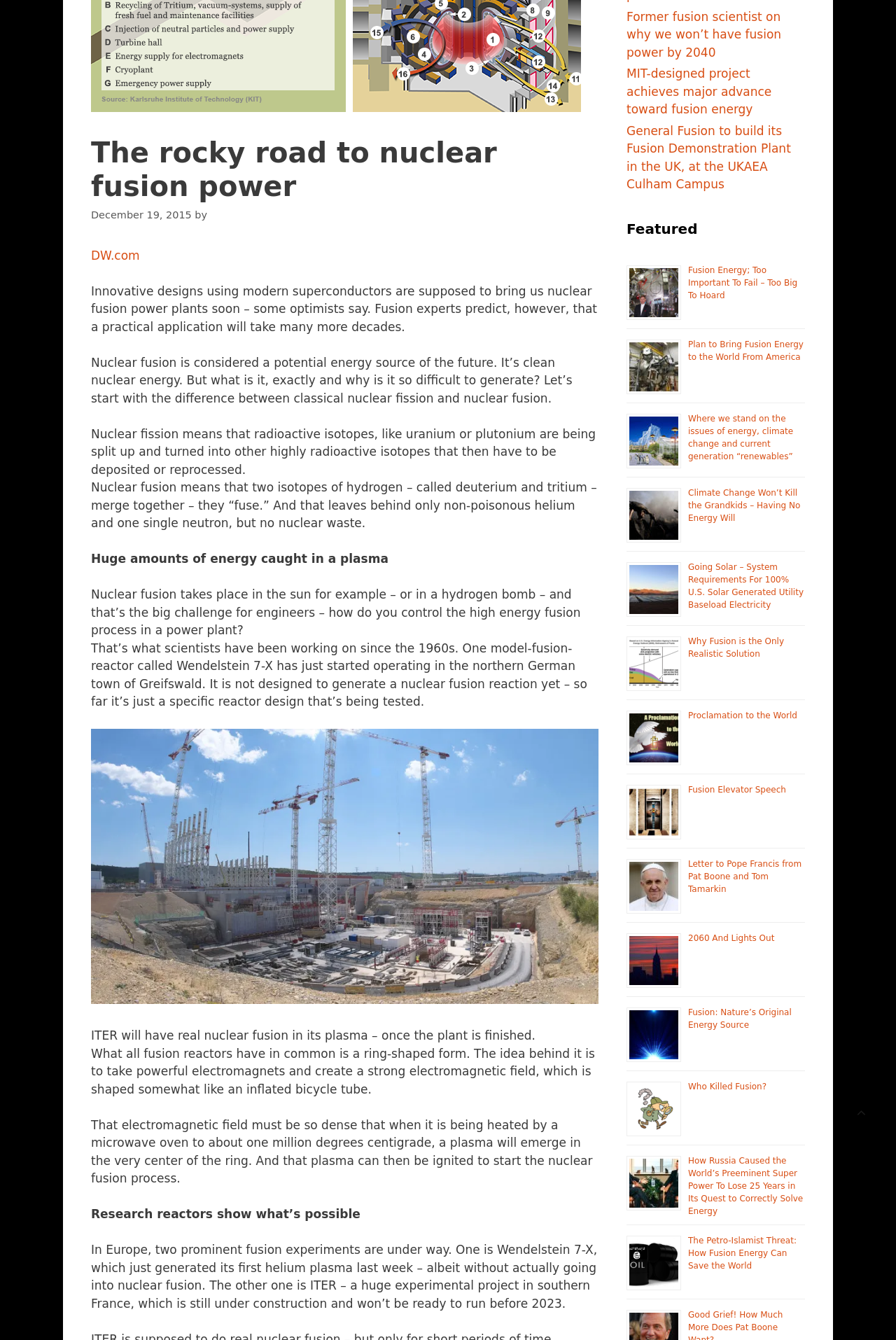For the element described, predict the bounding box coordinates as (top-left x, top-left y, bottom-right x, bottom-right y). All values should be between 0 and 1. Element description: 2060 And Lights Out

[0.768, 0.696, 0.864, 0.704]